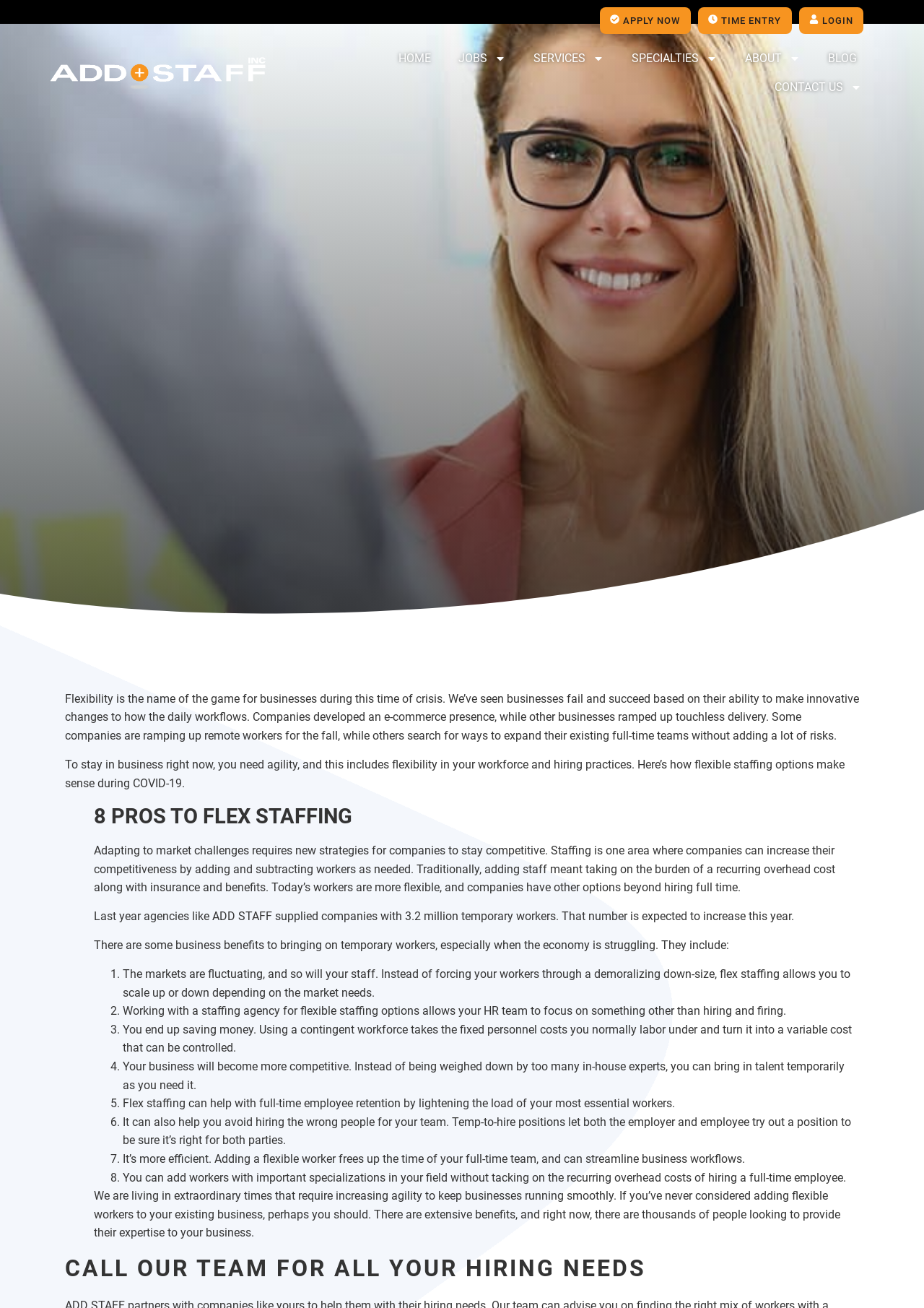From the screenshot, find the bounding box of the UI element matching this description: "September 11, 2020". Supply the bounding box coordinates in the form [left, top, right, bottom], each a float between 0 and 1.

[0.487, 0.283, 0.628, 0.297]